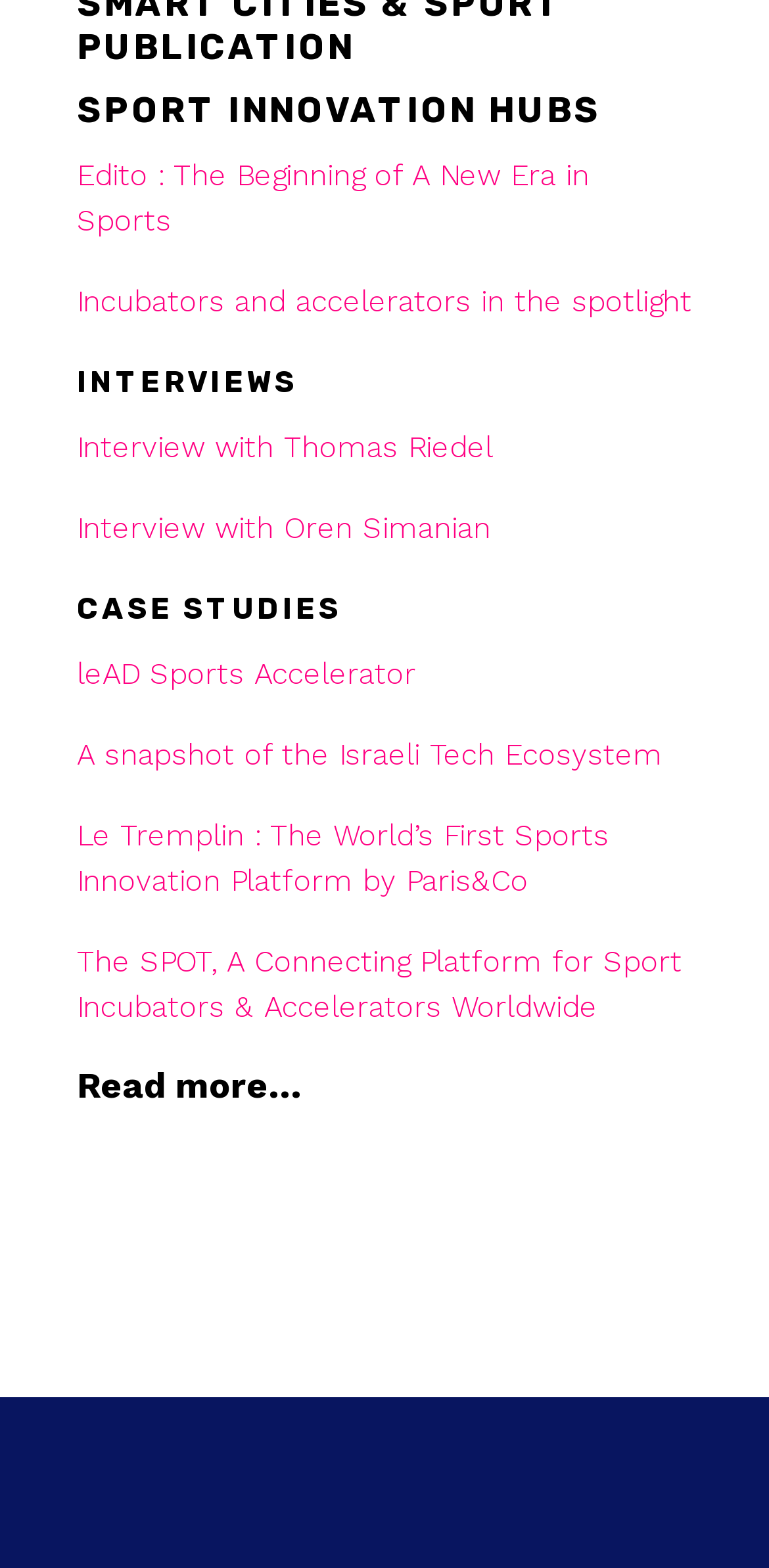What is the main topic of the webpage?
Please provide a comprehensive answer based on the details in the screenshot.

The webpage has multiple headings and links related to sports innovation, such as 'SPORT INNOVATION HUBS', 'INTERVIEWS', and 'CASE STUDIES', which suggests that the main topic of the webpage is sports innovation.